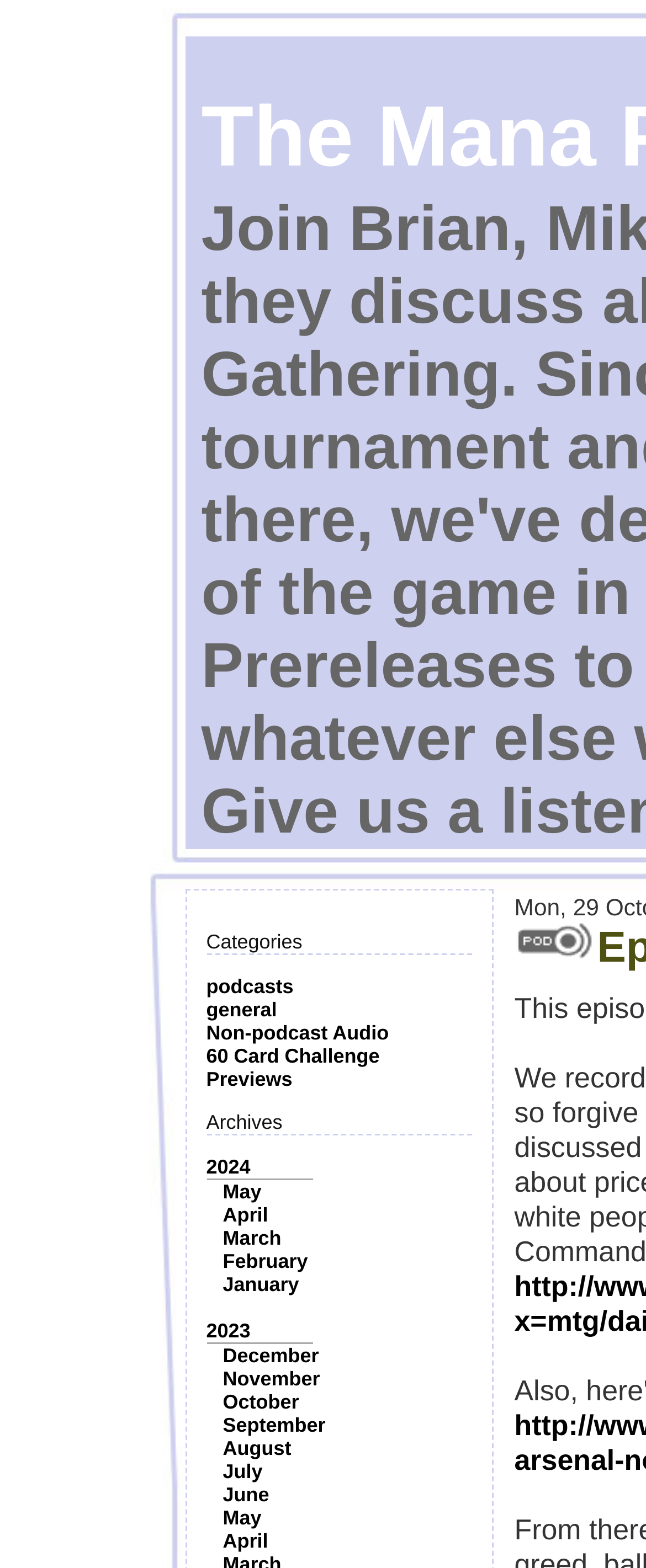Give a one-word or one-phrase response to the question: 
How many categories are there?

6